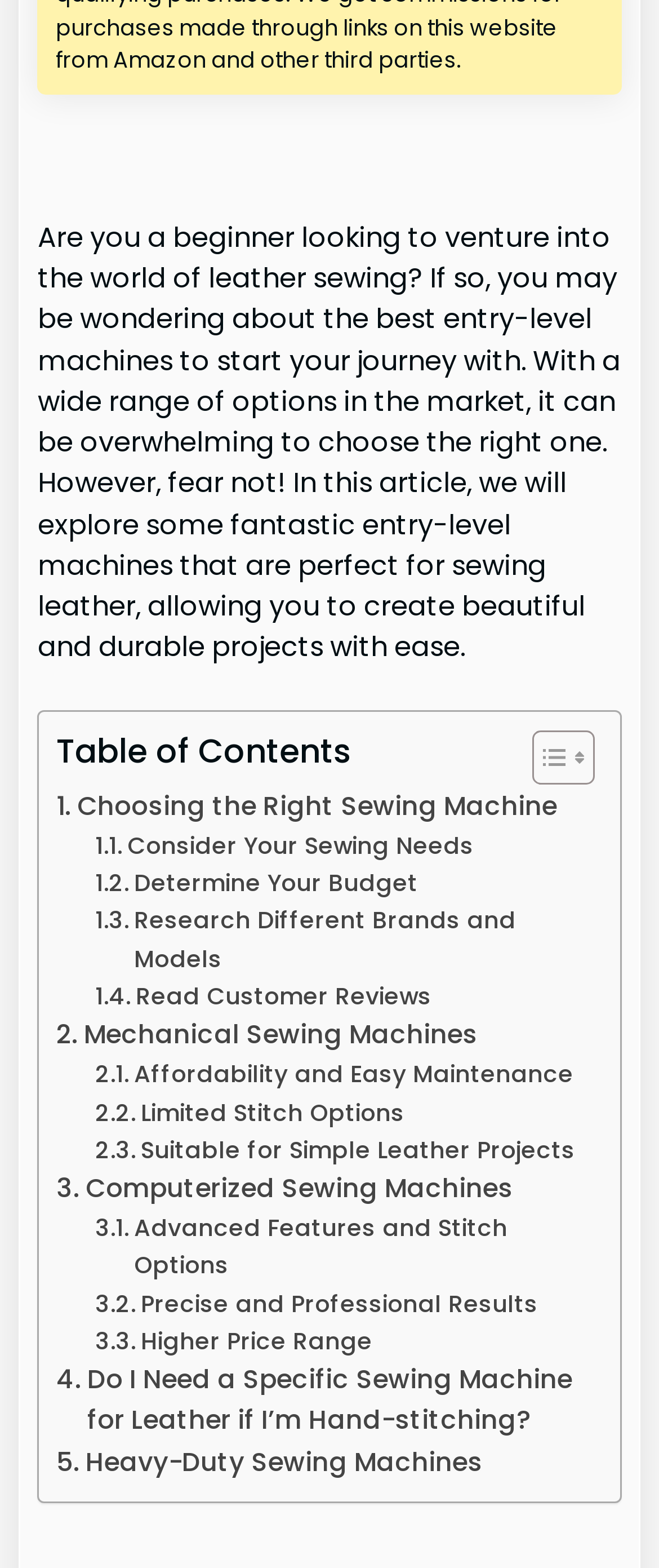What is the main topic of this article?
Carefully examine the image and provide a detailed answer to the question.

The main topic of this article is about leather sewing machines, specifically for beginners who are looking to venture into the world of leather sewing and are wondering about the best entry-level machines to start with.